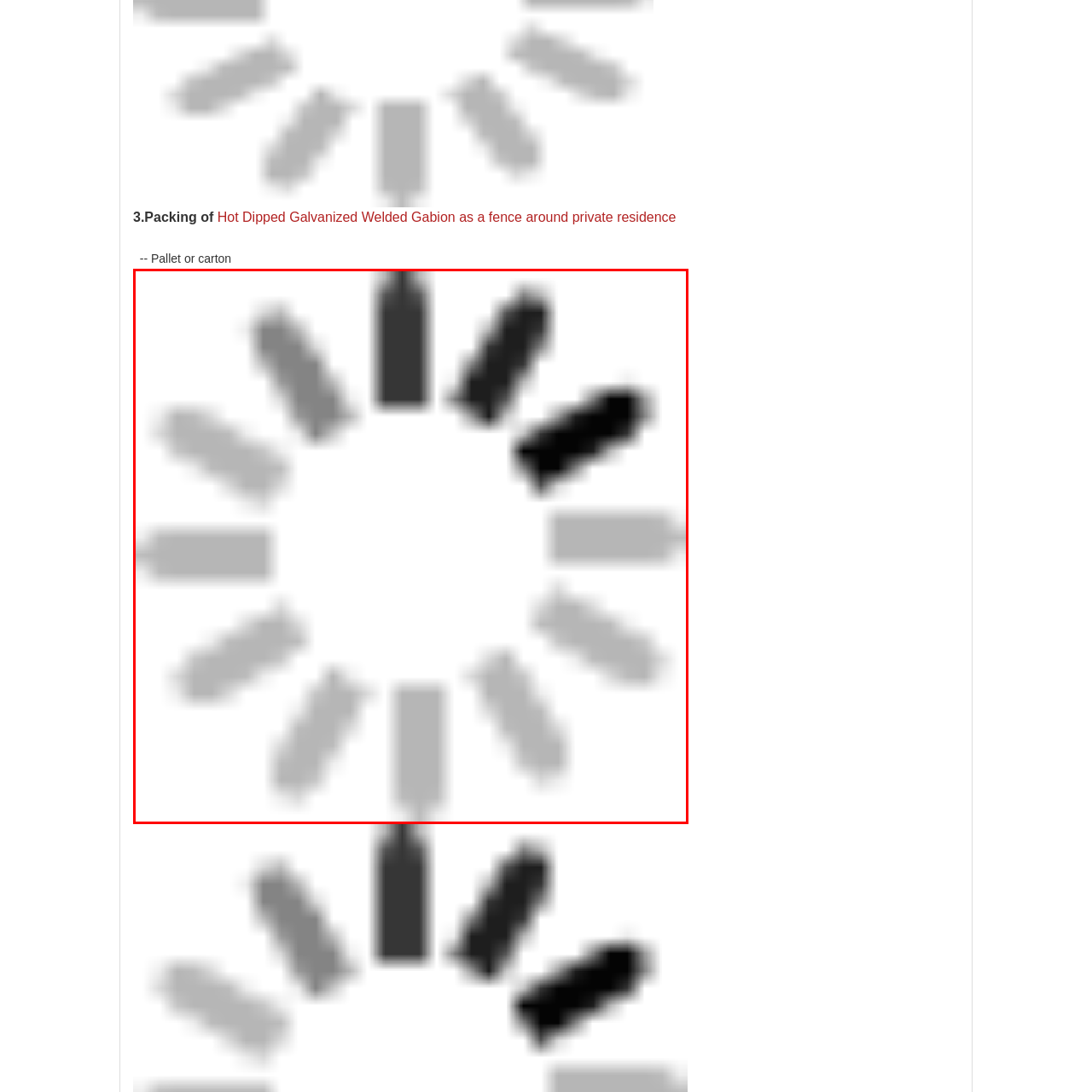What is the primary benefit of this fencing solution?
Inspect the image enclosed by the red bounding box and elaborate on your answer with as much detail as possible based on the visual cues.

The Hot Dipped Galvanized Welded Gabion fencing solution offers a unique blend of durability and contemporary aesthetics, making it an attractive and secure option for property boundaries.